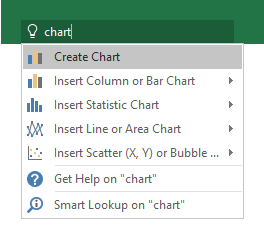What type of chart is useful for displaying relationships between variables?
Please interpret the details in the image and answer the question thoroughly.

The 'Insert Scatter (X, Y) or Bubble Chart' option is specifically designed for visualizing relationships between variables. This type of chart is useful for identifying patterns, correlations, or trends between different data sets.